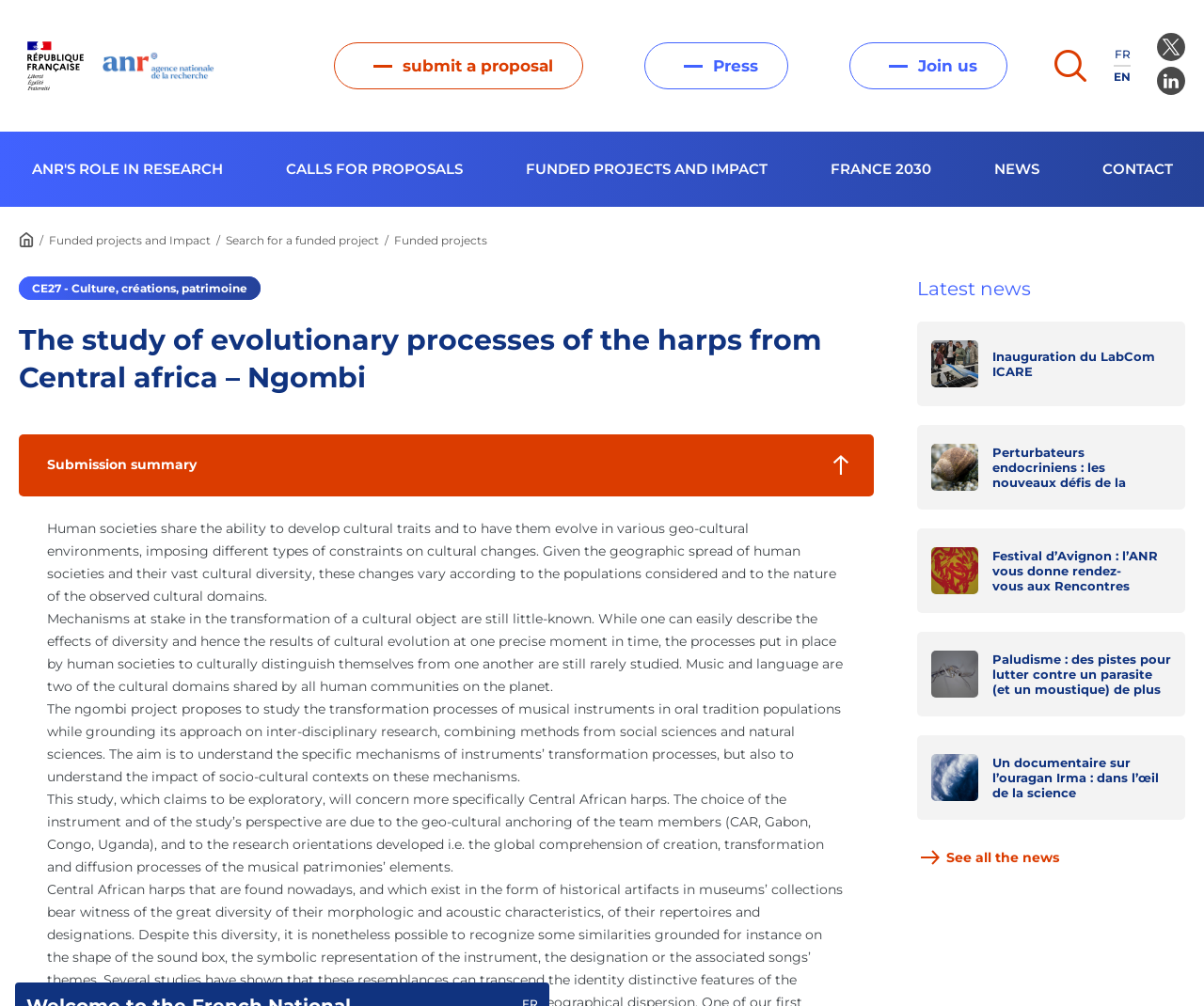What is the topic of the latest news?
From the screenshot, supply a one-word or short-phrase answer.

Inauguration du LabCom ICARE